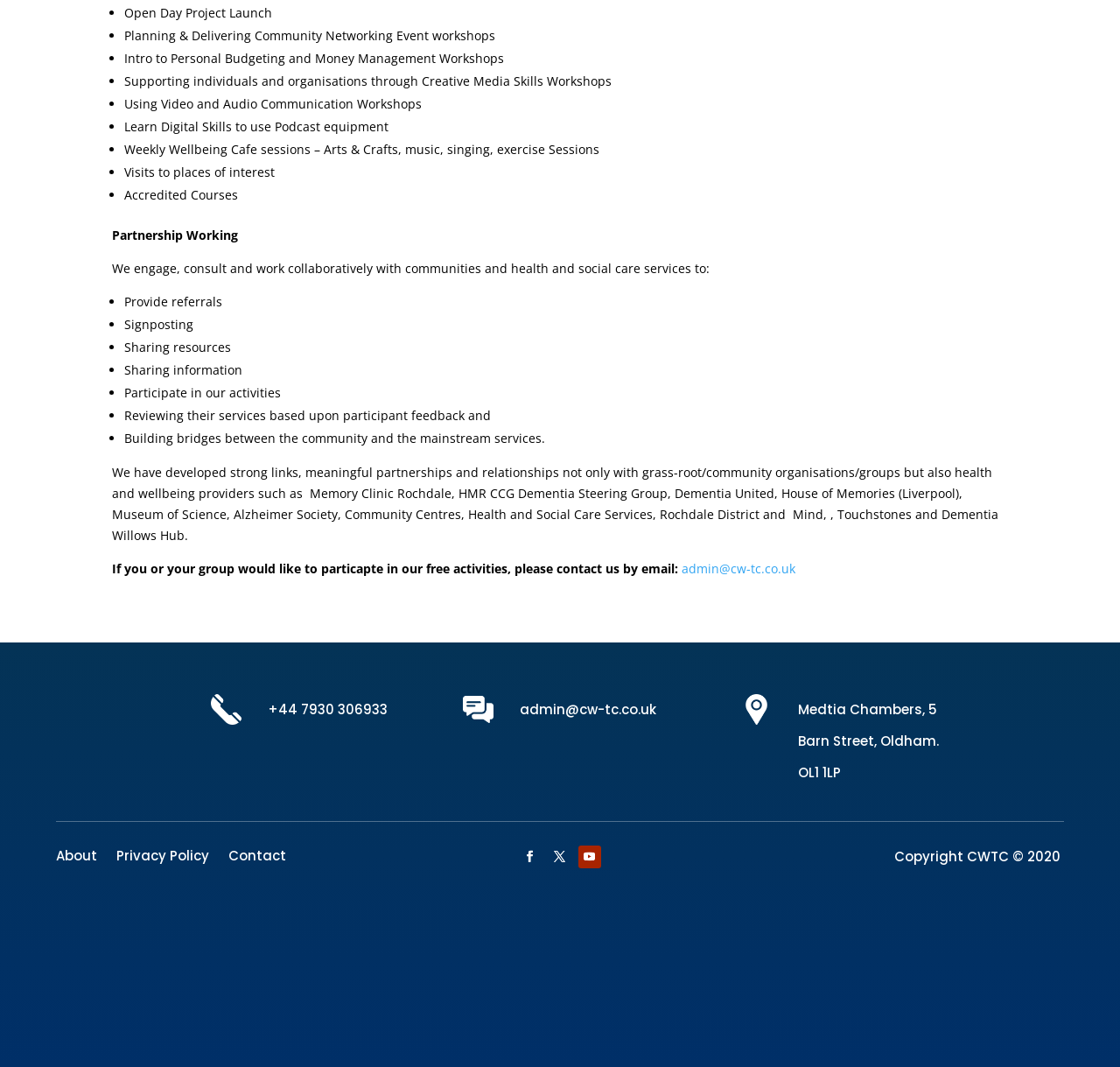Provide the bounding box coordinates of the HTML element this sentence describes: "admin@cw-tc.co.uk". The bounding box coordinates consist of four float numbers between 0 and 1, i.e., [left, top, right, bottom].

[0.464, 0.656, 0.586, 0.674]